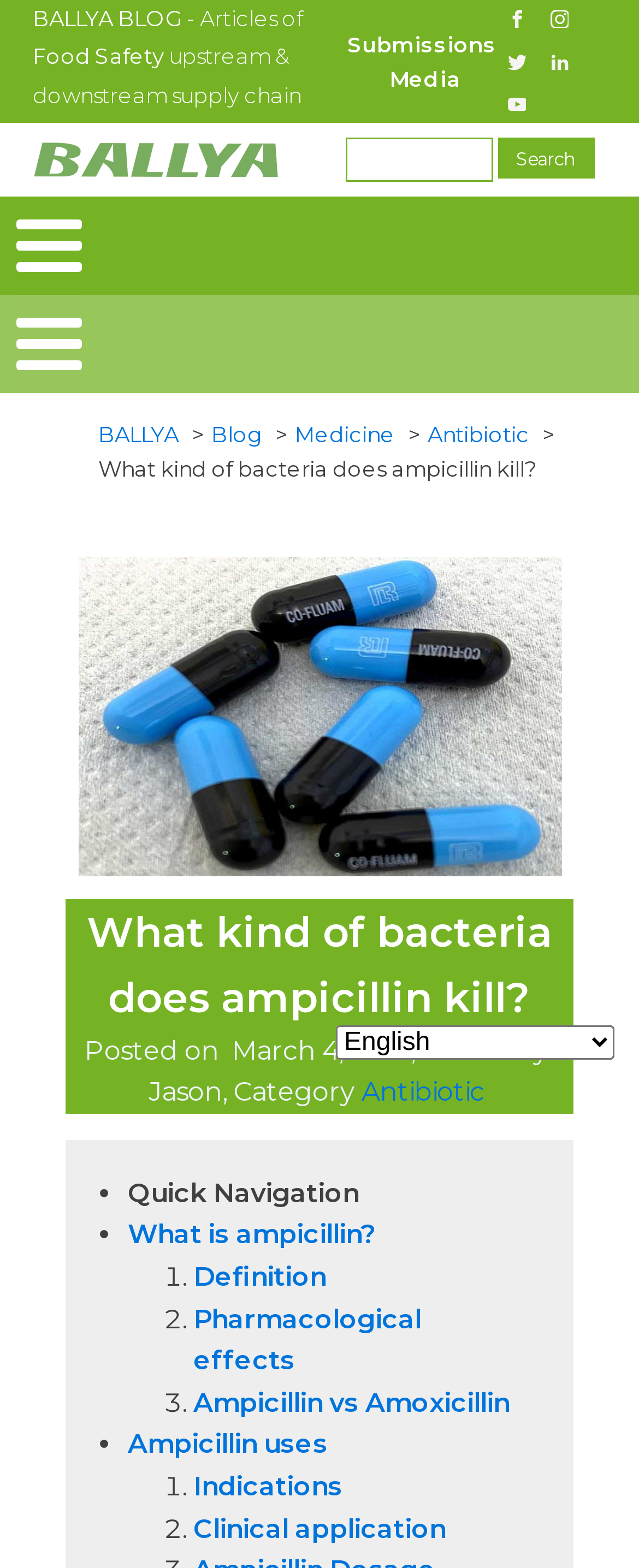Based on the image, please elaborate on the answer to the following question:
How many social media platforms are linked on the webpage?

The question asks for the number of social media platforms linked on the webpage. By examining the links in the top-right corner of the webpage, we can see that there are links to Facebook, Instagram, Twitter, and LinkedIn, which are four social media platforms.